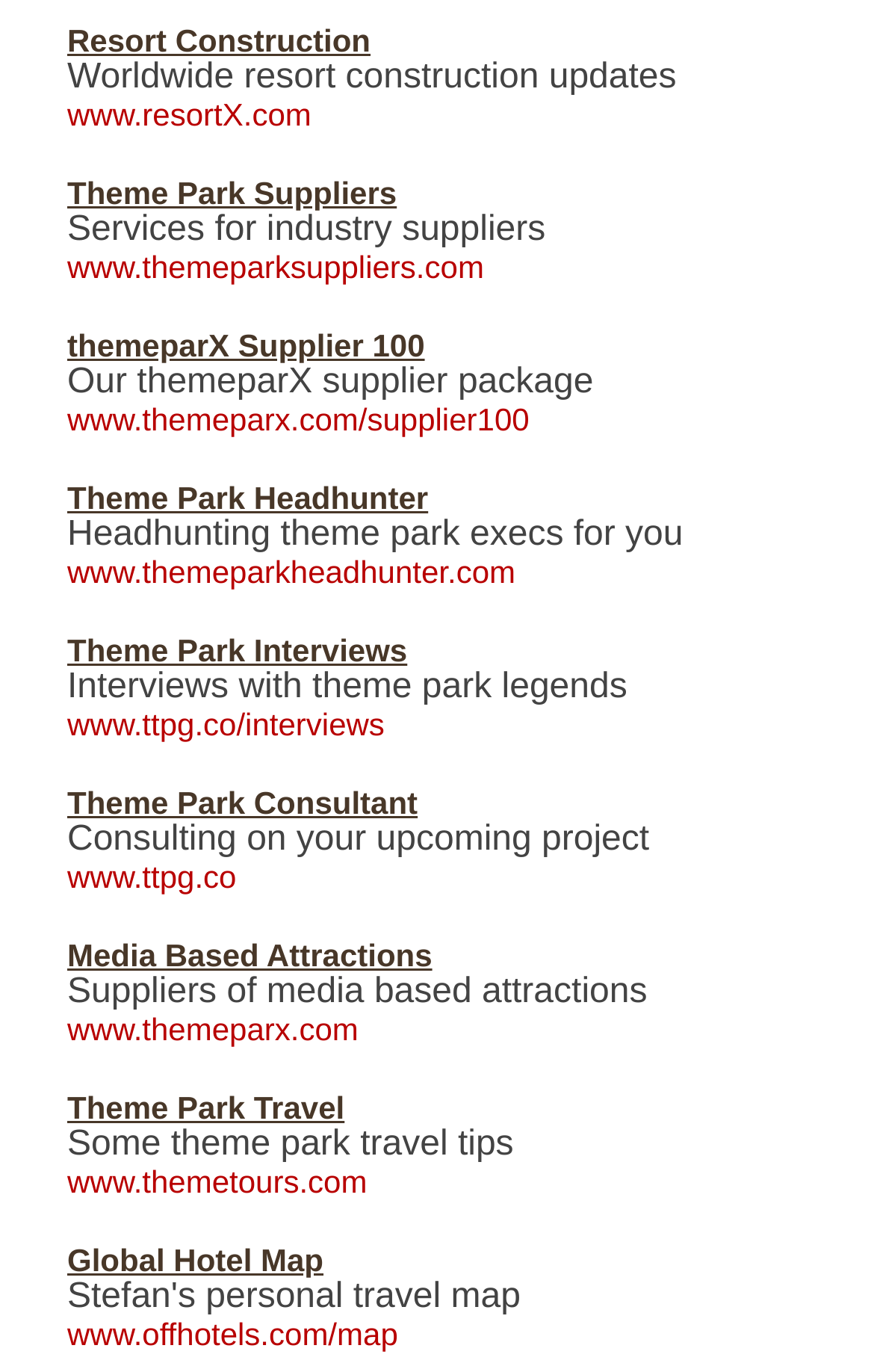Identify the bounding box coordinates of the specific part of the webpage to click to complete this instruction: "Click on Resort Construction".

[0.077, 0.017, 0.424, 0.043]